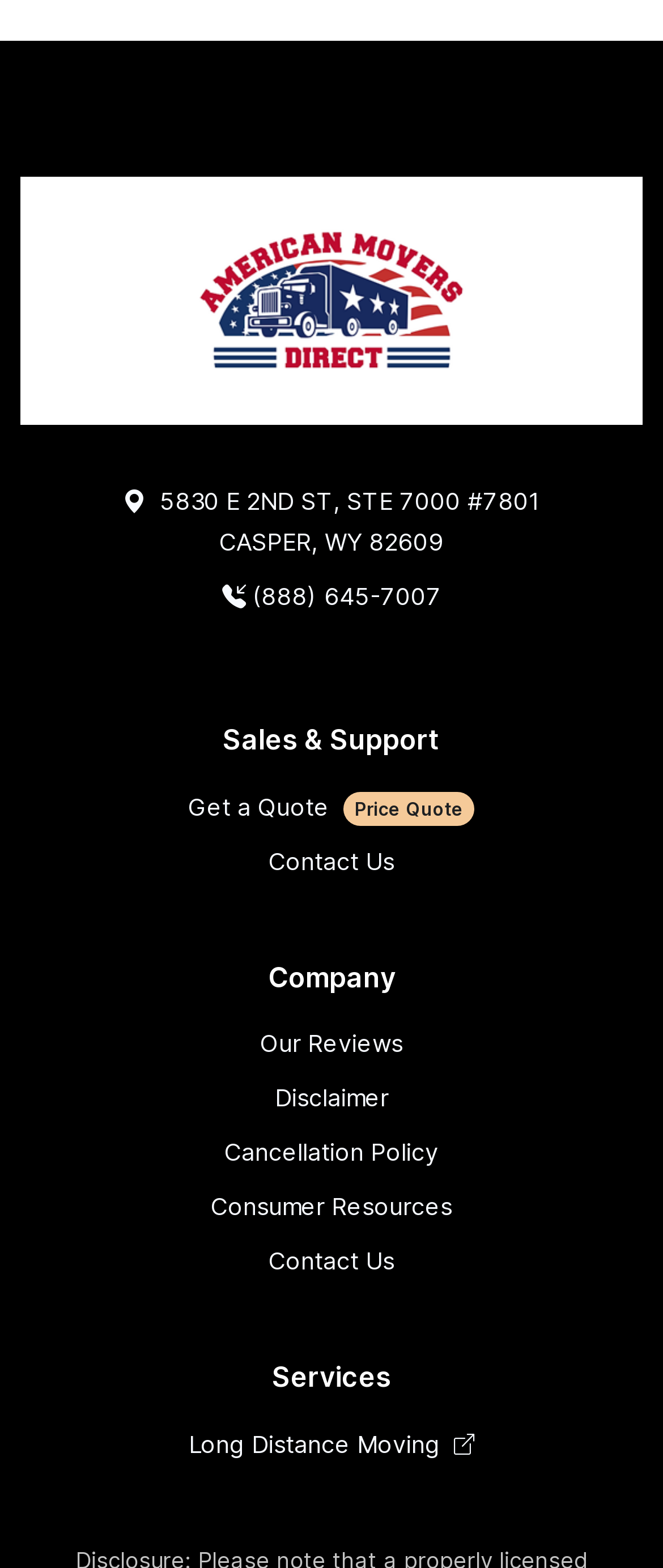Please pinpoint the bounding box coordinates for the region I should click to adhere to this instruction: "View company reviews".

[0.392, 0.656, 0.608, 0.675]